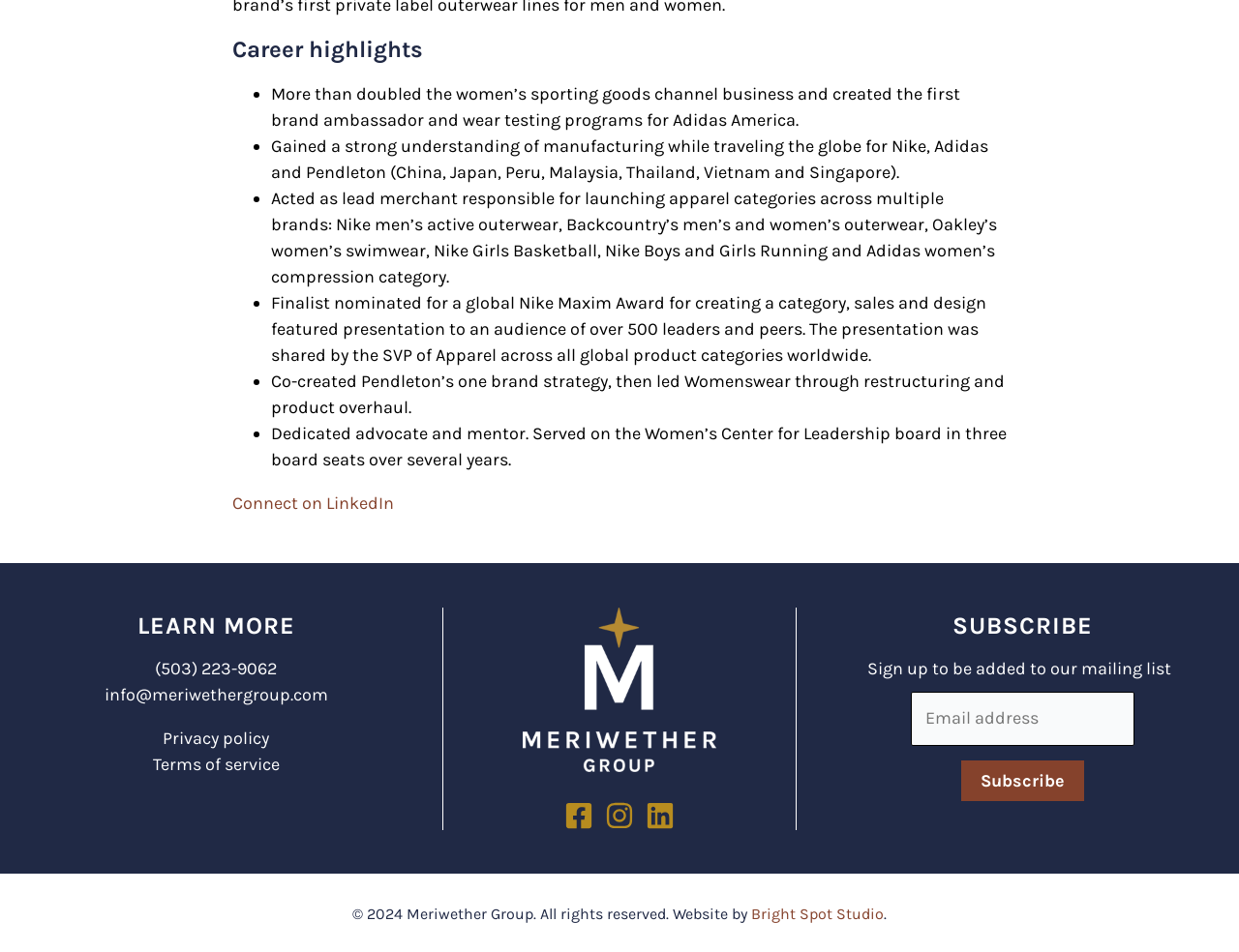Pinpoint the bounding box coordinates of the area that should be clicked to complete the following instruction: "Visit Meriwether Group on Facebook". The coordinates must be given as four float numbers between 0 and 1, i.e., [left, top, right, bottom].

[0.455, 0.842, 0.479, 0.872]